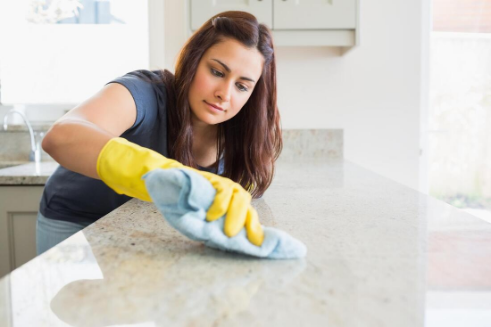Where is the trusted cleaning company located?
Answer the question with a single word or phrase by looking at the picture.

Cypress, Texas